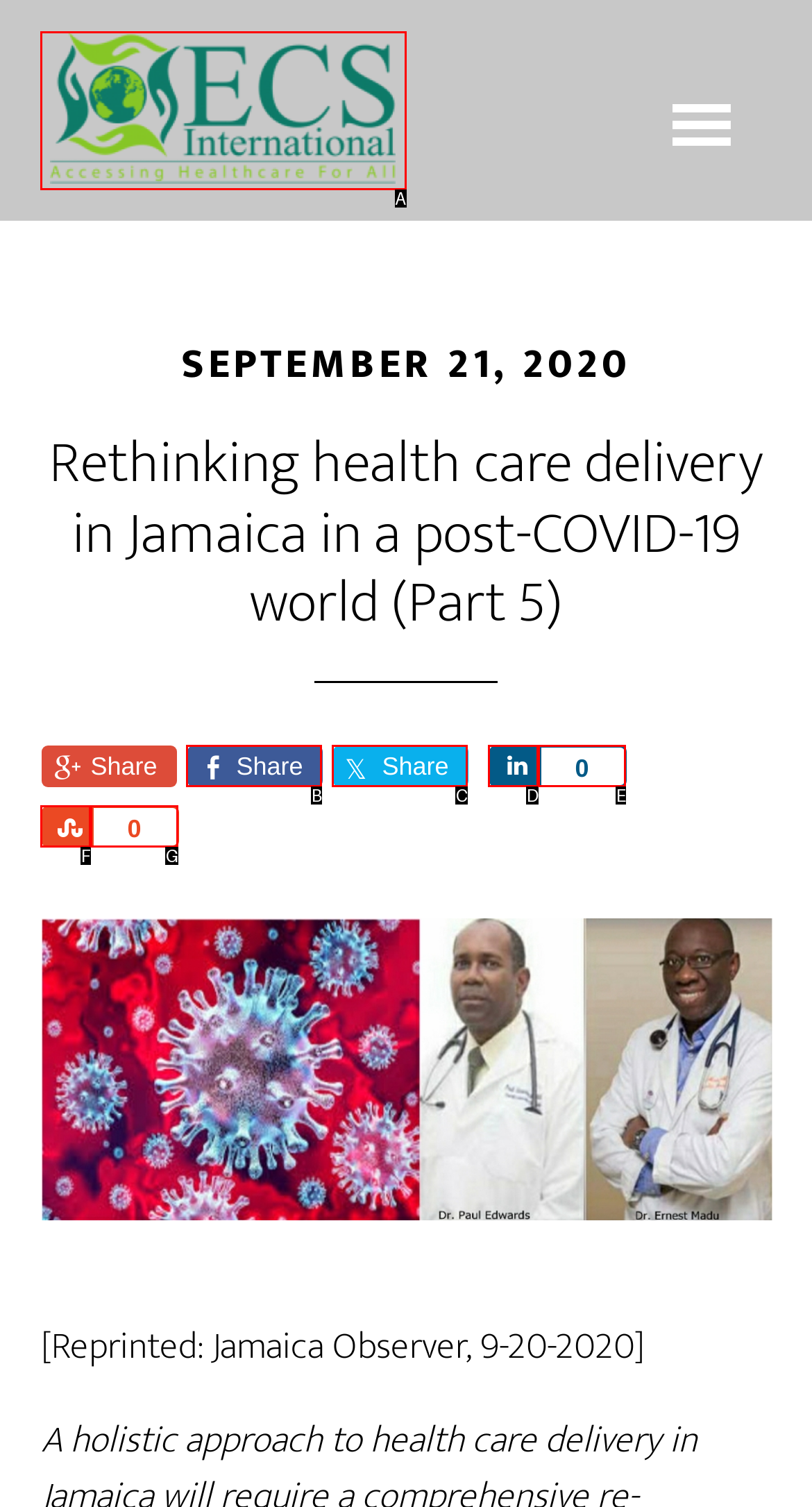Which HTML element fits the description: ECS International? Respond with the letter of the appropriate option directly.

A